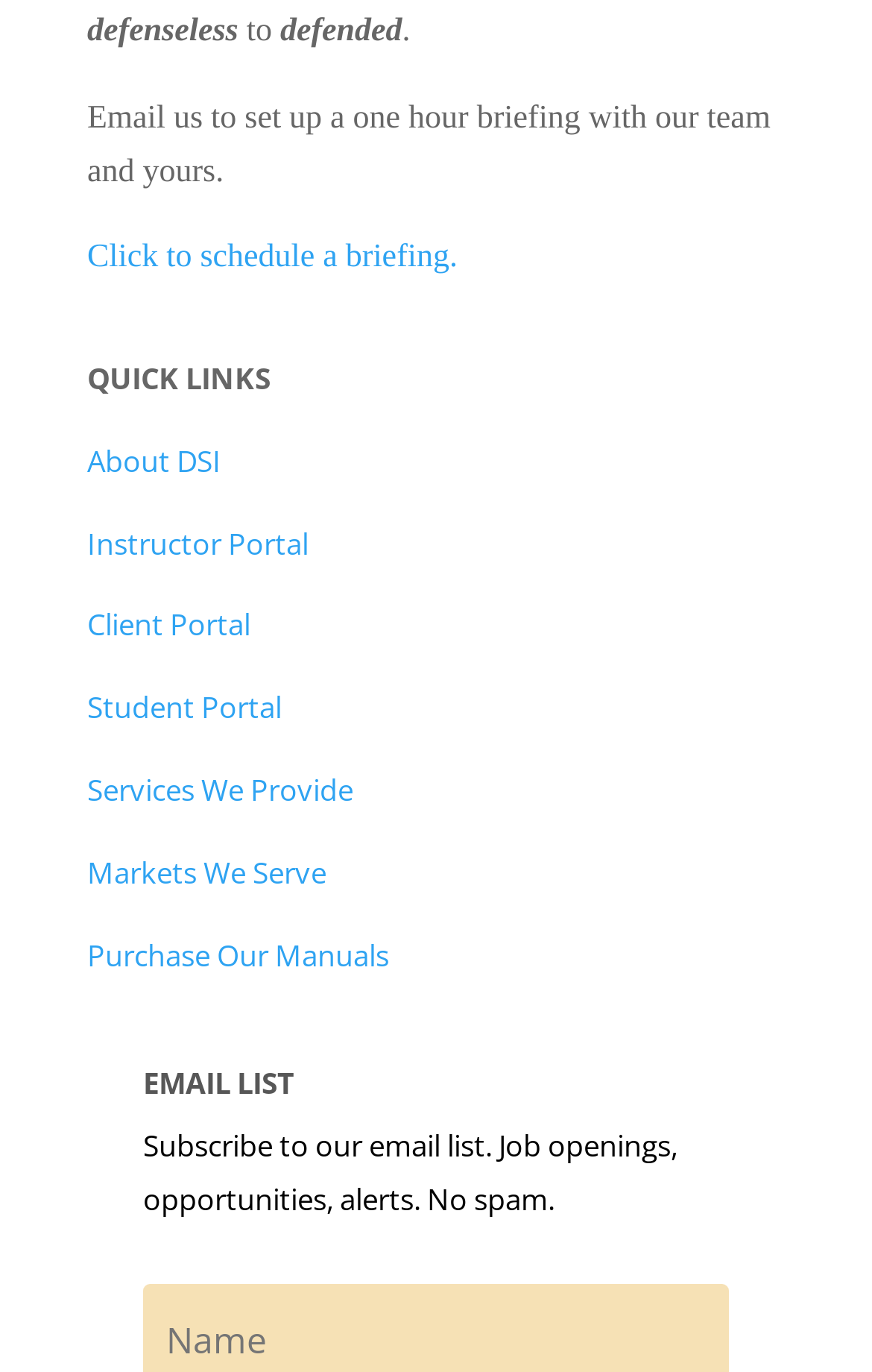Pinpoint the bounding box coordinates of the clickable element to carry out the following instruction: "Search for something."

None